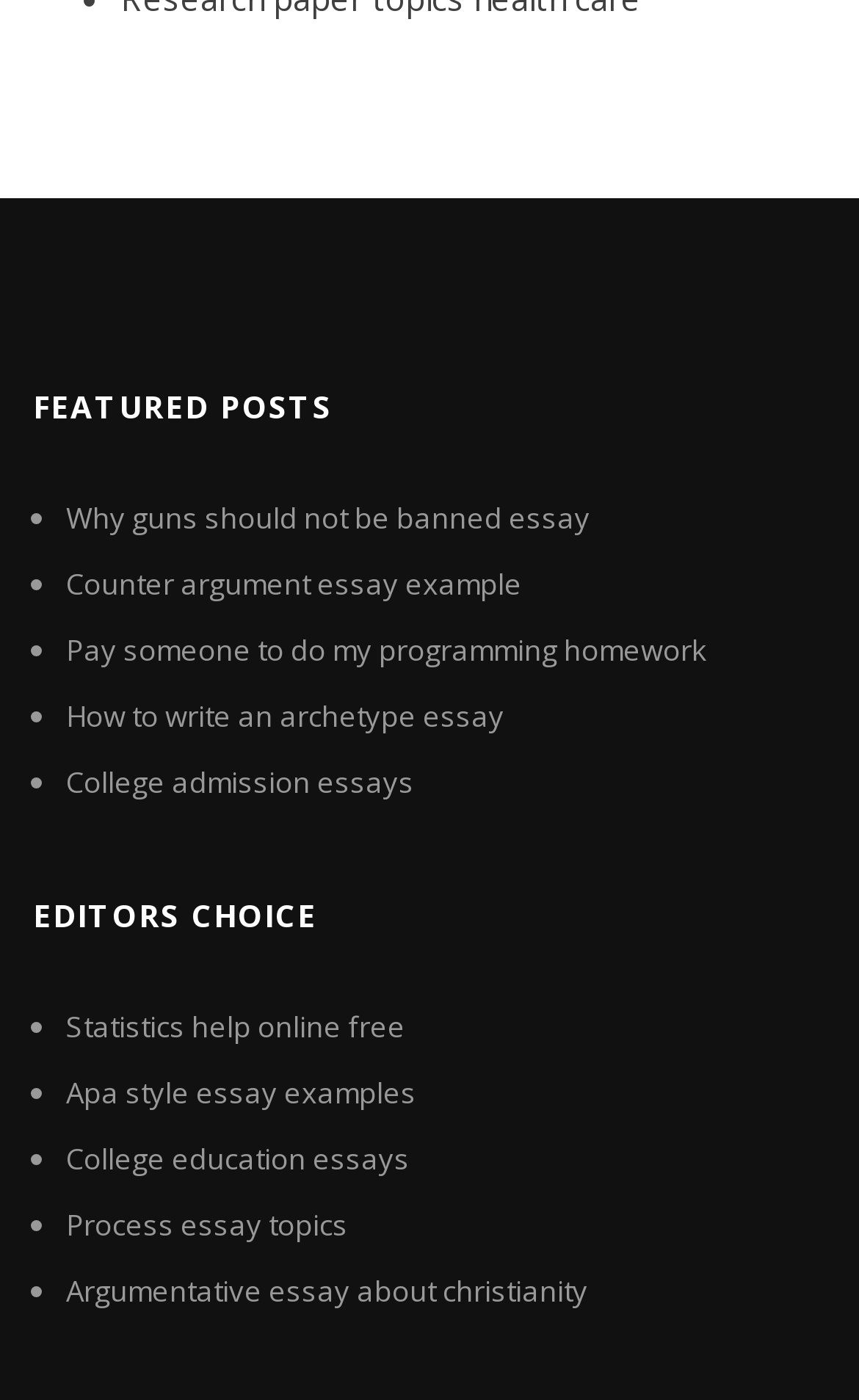Predict the bounding box of the UI element based on this description: "Apa style essay examples".

[0.077, 0.766, 0.485, 0.795]